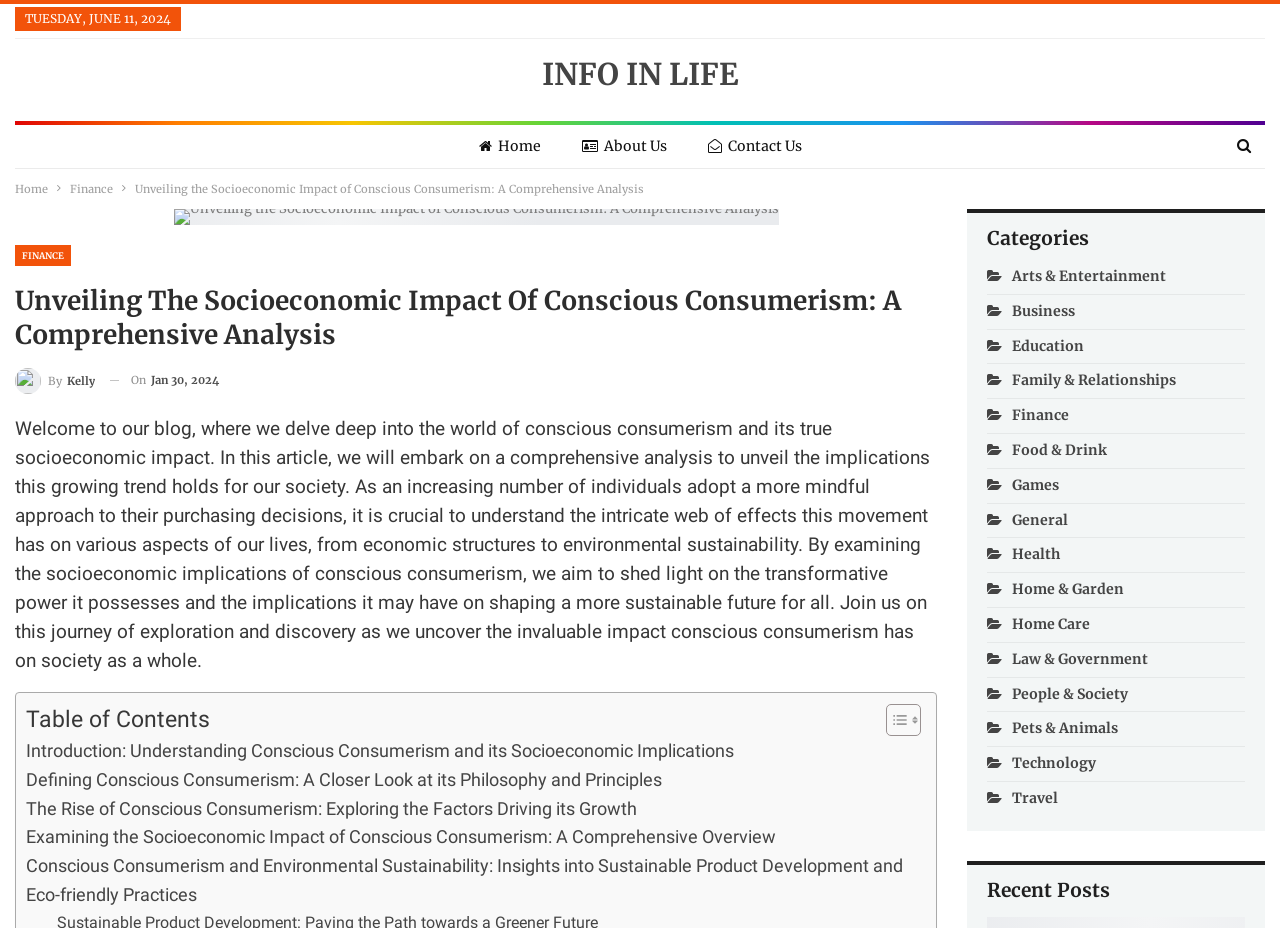Write an extensive caption that covers every aspect of the webpage.

This webpage is a blog article titled "Unveiling the Socioeconomic Impact of Conscious Consumerism: A Comprehensive Analysis" on the website "Info in Life". At the top, there is a navigation bar with links to "Home", "About Us", and "Contact Us". Below the navigation bar, there is a breadcrumbs section showing the current page's location in the website's hierarchy.

The main content of the webpage is divided into several sections. The first section is a heading that displays the title of the article, followed by a link to the author's name, "By Kelly", and a timestamp indicating when the article was published, "Jan 30, 2024". 

The next section is a lengthy paragraph that introduces the topic of conscious consumerism and its socioeconomic impact. This section is followed by a table of contents that allows users to navigate to specific sections of the article.

The article is divided into several sections, including "Introduction: Understanding Conscious Consumerism and its Socioeconomic Implications", "Defining Conscious Consumerism: A Closer Look at its Philosophy and Principles", and "Conscious Consumerism and Environmental Sustainability: Insights into Sustainable Product Development and Eco-friendly Practices", among others.

On the right side of the webpage, there is a sidebar that displays categories of articles on the website, including "Arts & Entertainment", "Business", "Education", and "Finance", among others. There is also a section titled "Recent Posts" at the bottom of the sidebar.

Throughout the webpage, there are several images and icons, including a logo for "Info in Life" at the top and icons for each category in the sidebar. The layout is clean and organized, making it easy to navigate and read the article.